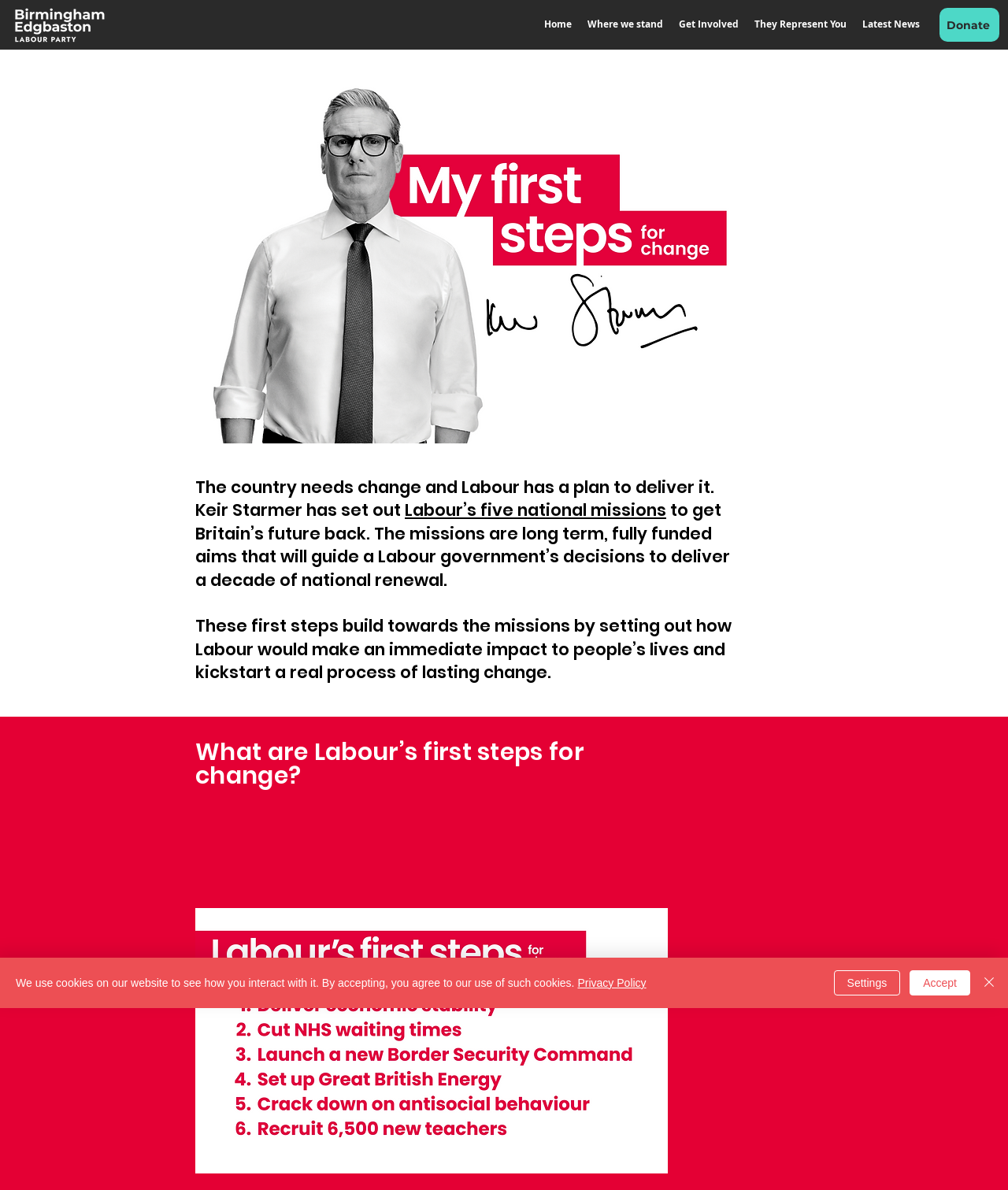Please indicate the bounding box coordinates for the clickable area to complete the following task: "Donate". The coordinates should be specified as four float numbers between 0 and 1, i.e., [left, top, right, bottom].

[0.932, 0.007, 0.991, 0.035]